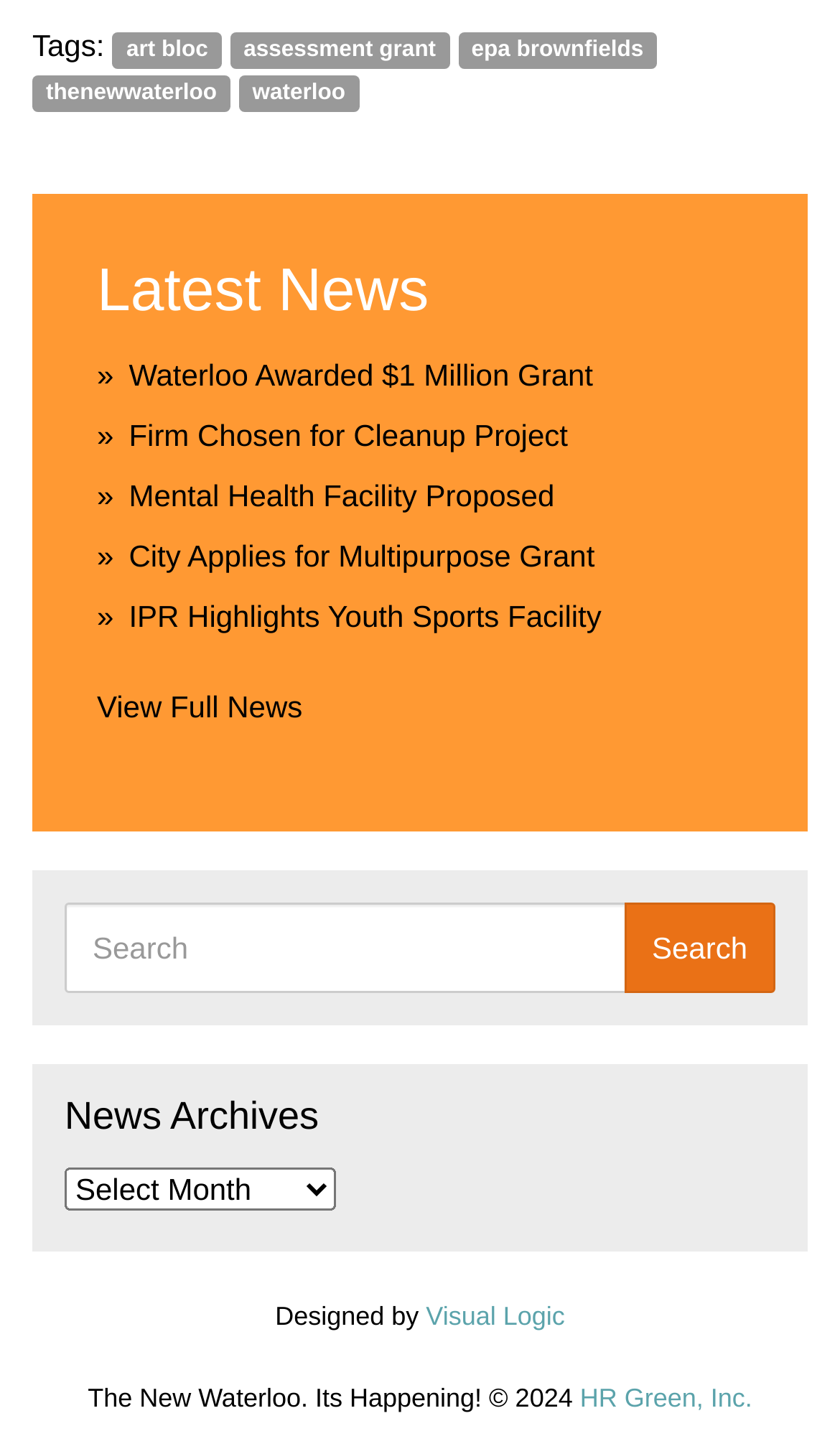What is the name of the region or city that the website is focused on?
Answer the question with a single word or phrase, referring to the image.

Waterloo